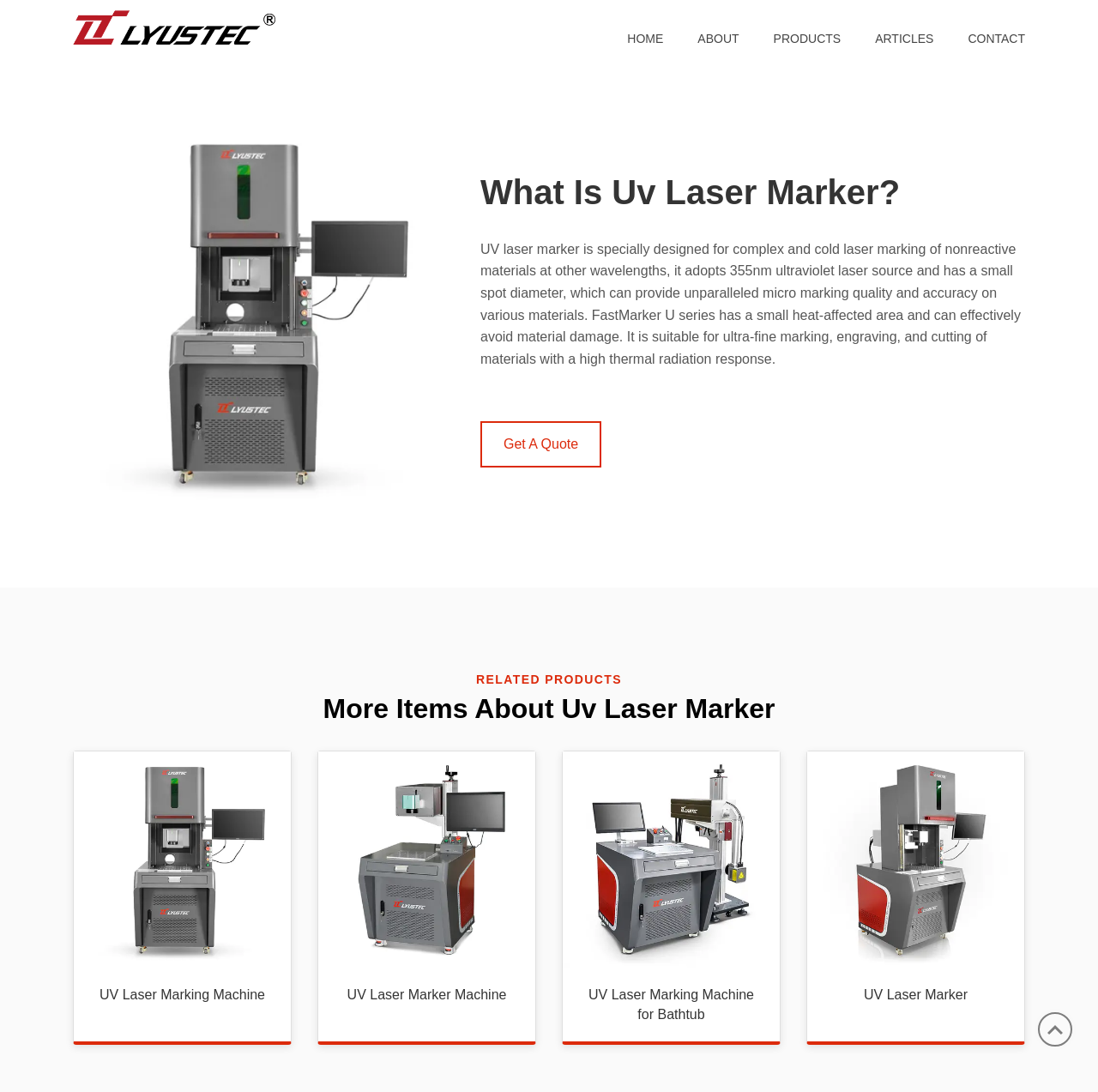Can you identify and provide the main heading of the webpage?

What Is Uv Laser Marker?